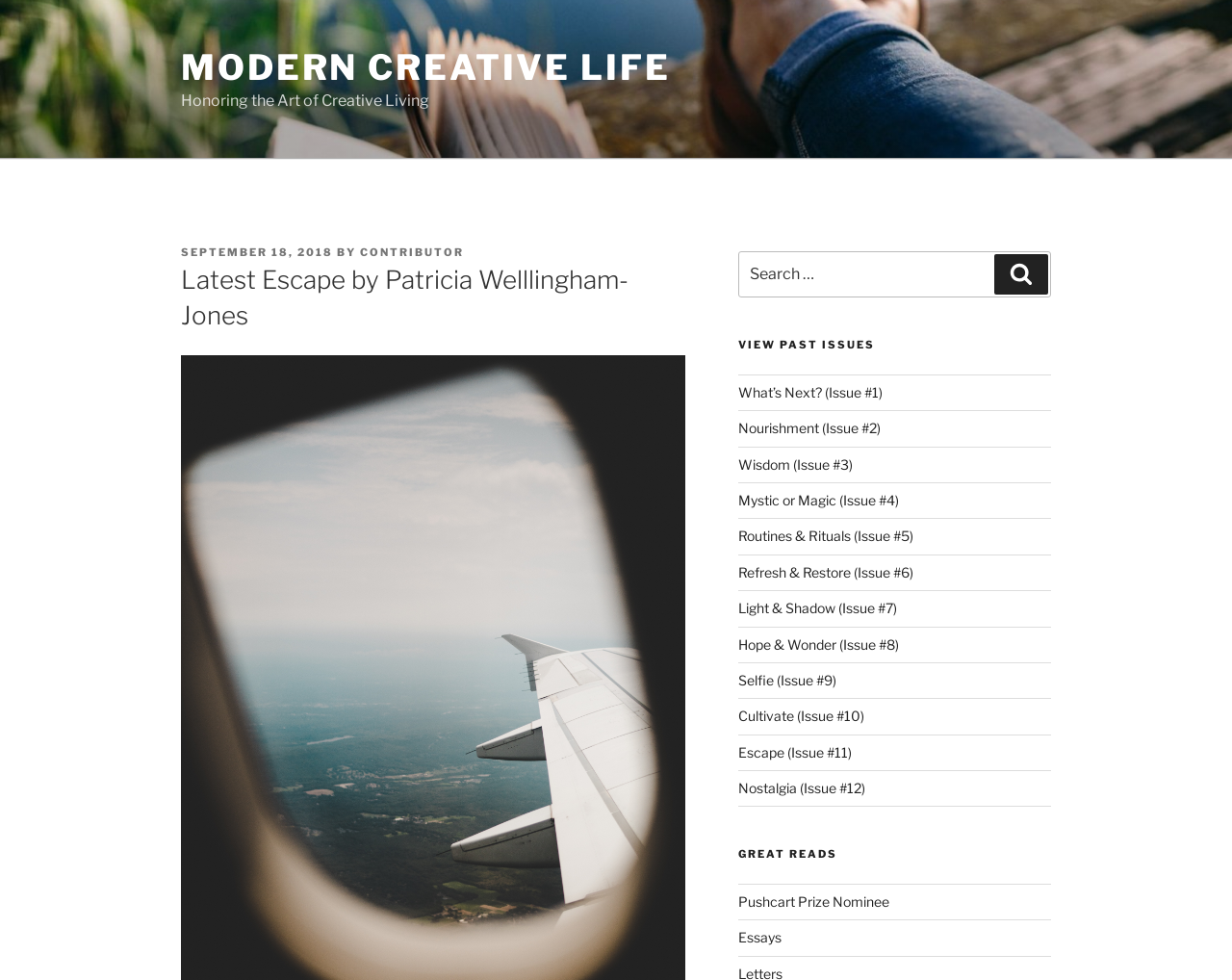Using the description: "Contributor", identify the bounding box of the corresponding UI element in the screenshot.

[0.292, 0.25, 0.377, 0.264]